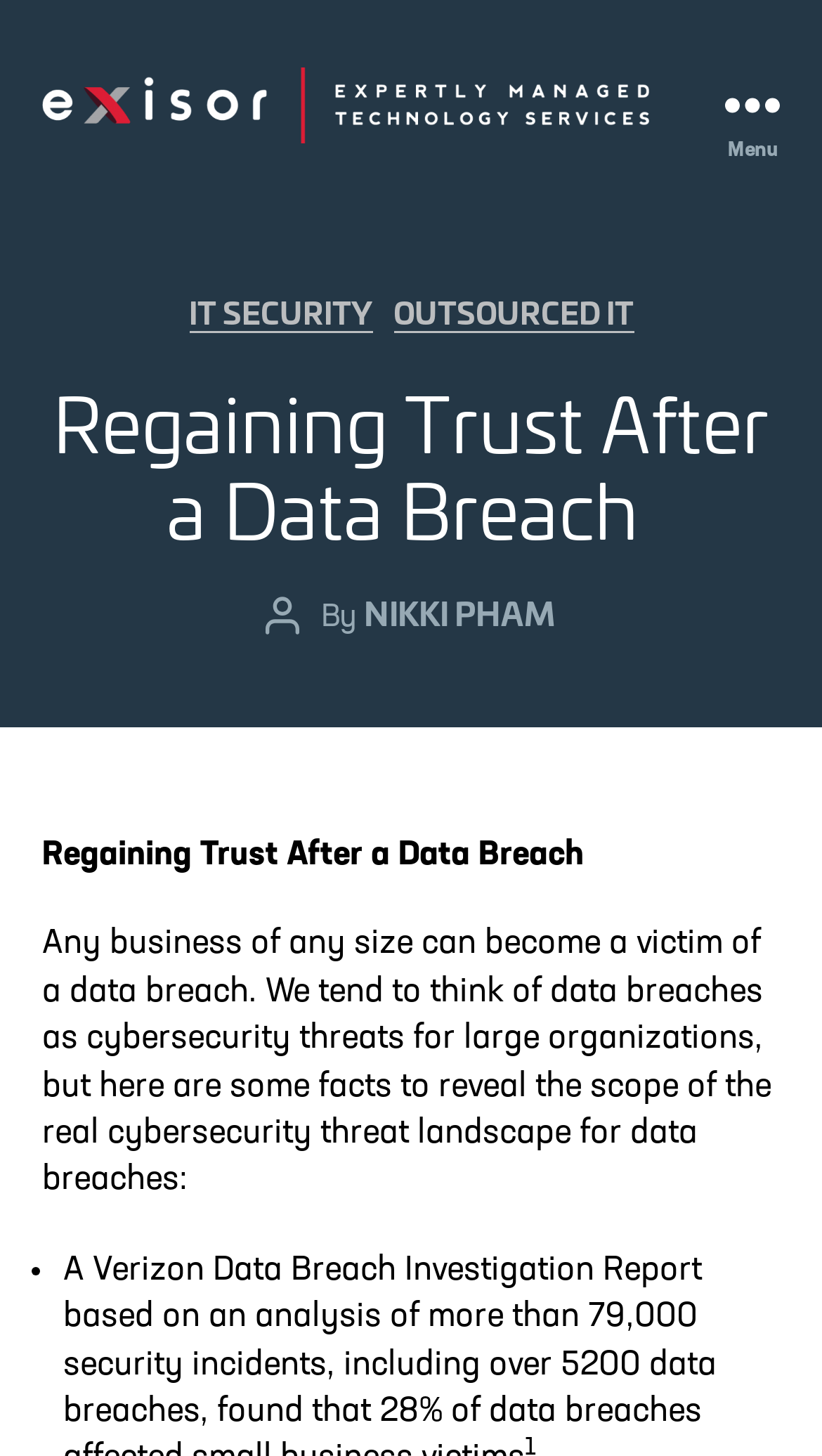Please use the details from the image to answer the following question comprehensively:
How many list markers are present in the article?

In the article, there is a list marker '•' present, which indicates the start of a list. There is only one list marker present in the article.